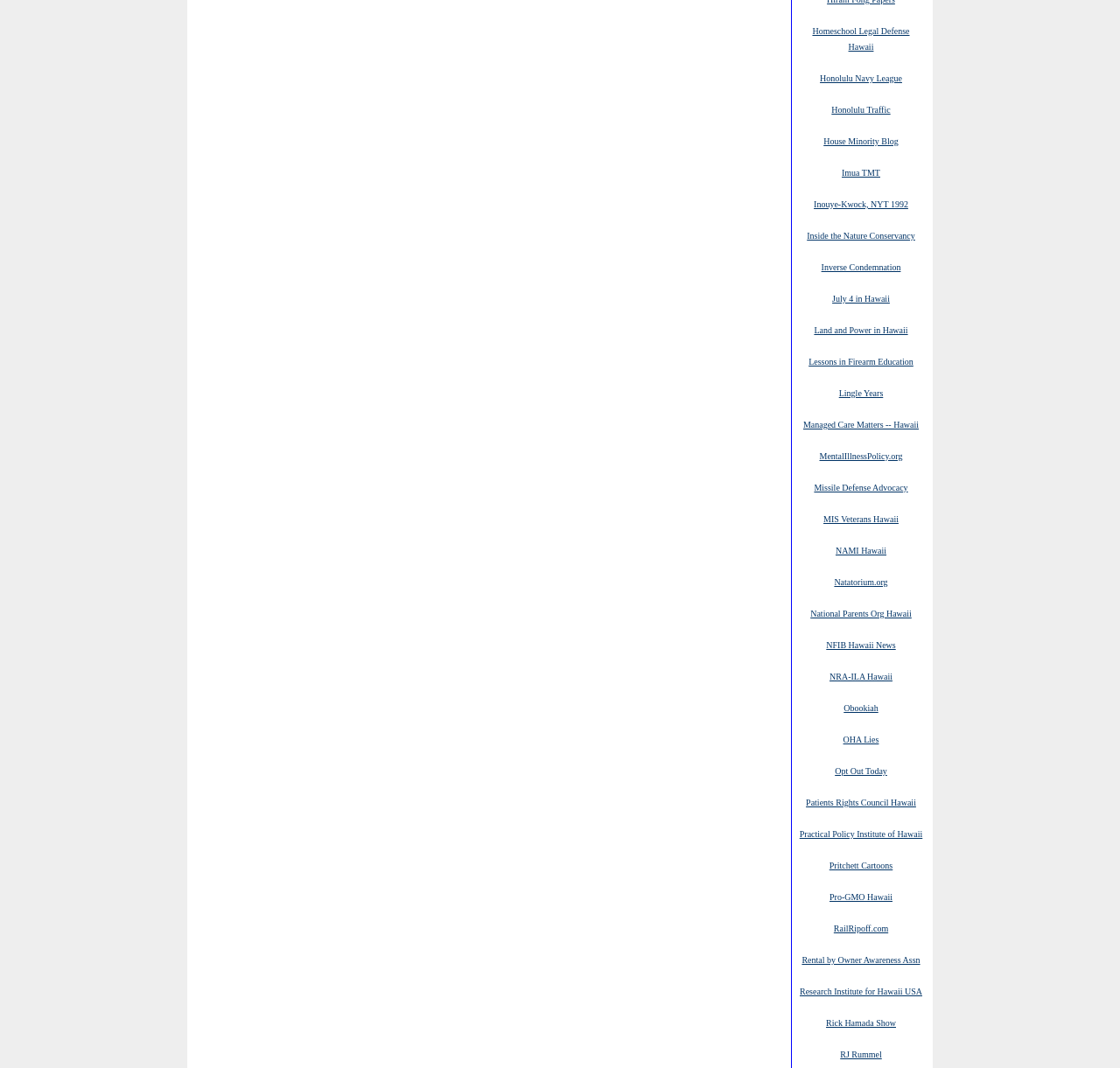What is the topic of the link 'MentalIllnessPolicy.org'?
Kindly give a detailed and elaborate answer to the question.

Based on the link 'MentalIllnessPolicy.org', it can be inferred that the topic is related to mental illness policy, likely discussing policies and issues related to mental health.